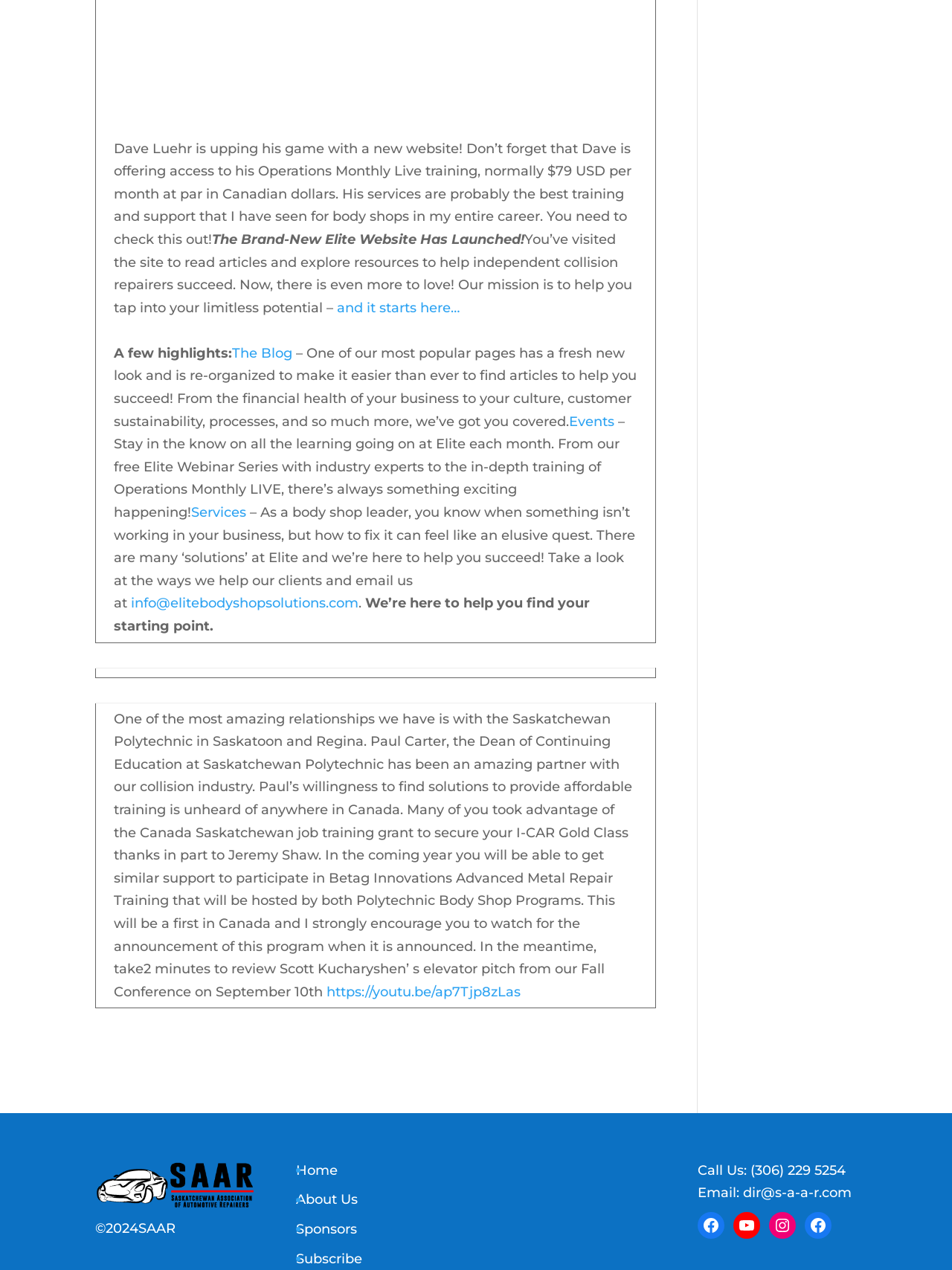Using the webpage screenshot and the element description About Us, determine the bounding box coordinates. Specify the coordinates in the format (top-left x, top-left y, bottom-right x, bottom-right y) with values ranging from 0 to 1.

[0.311, 0.938, 0.376, 0.951]